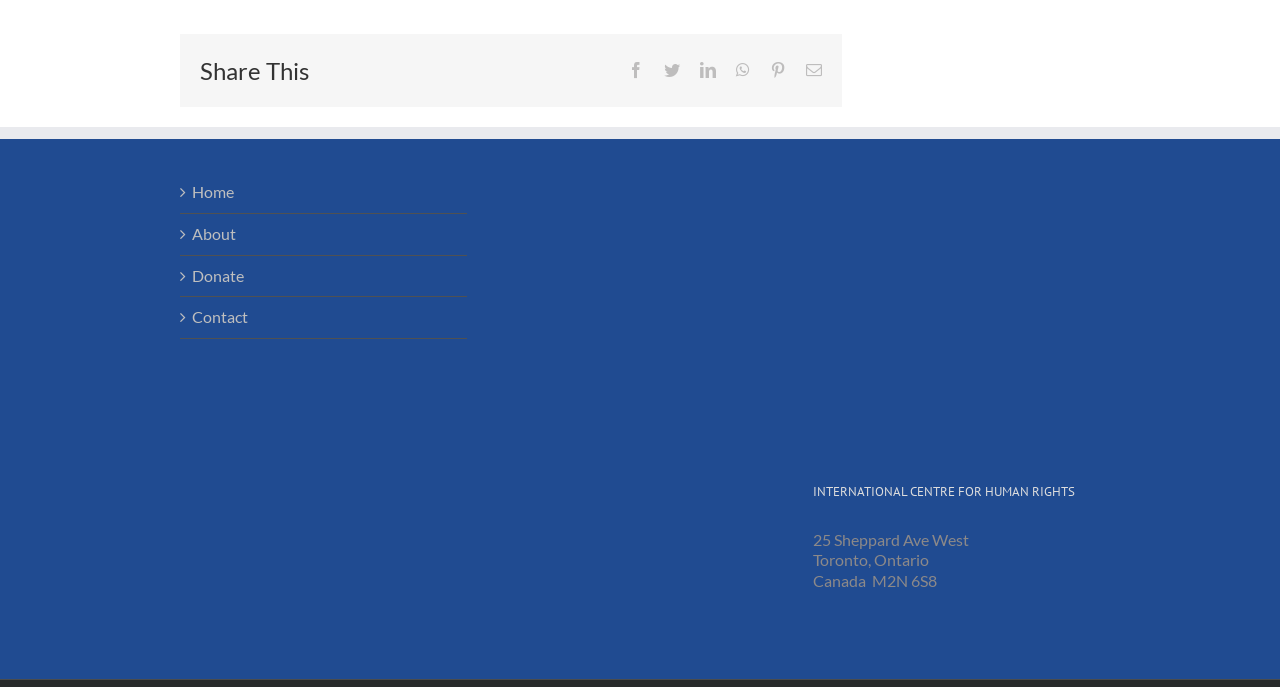Please find the bounding box coordinates of the element that needs to be clicked to perform the following instruction: "Share on Facebook". The bounding box coordinates should be four float numbers between 0 and 1, represented as [left, top, right, bottom].

[0.491, 0.09, 0.503, 0.113]